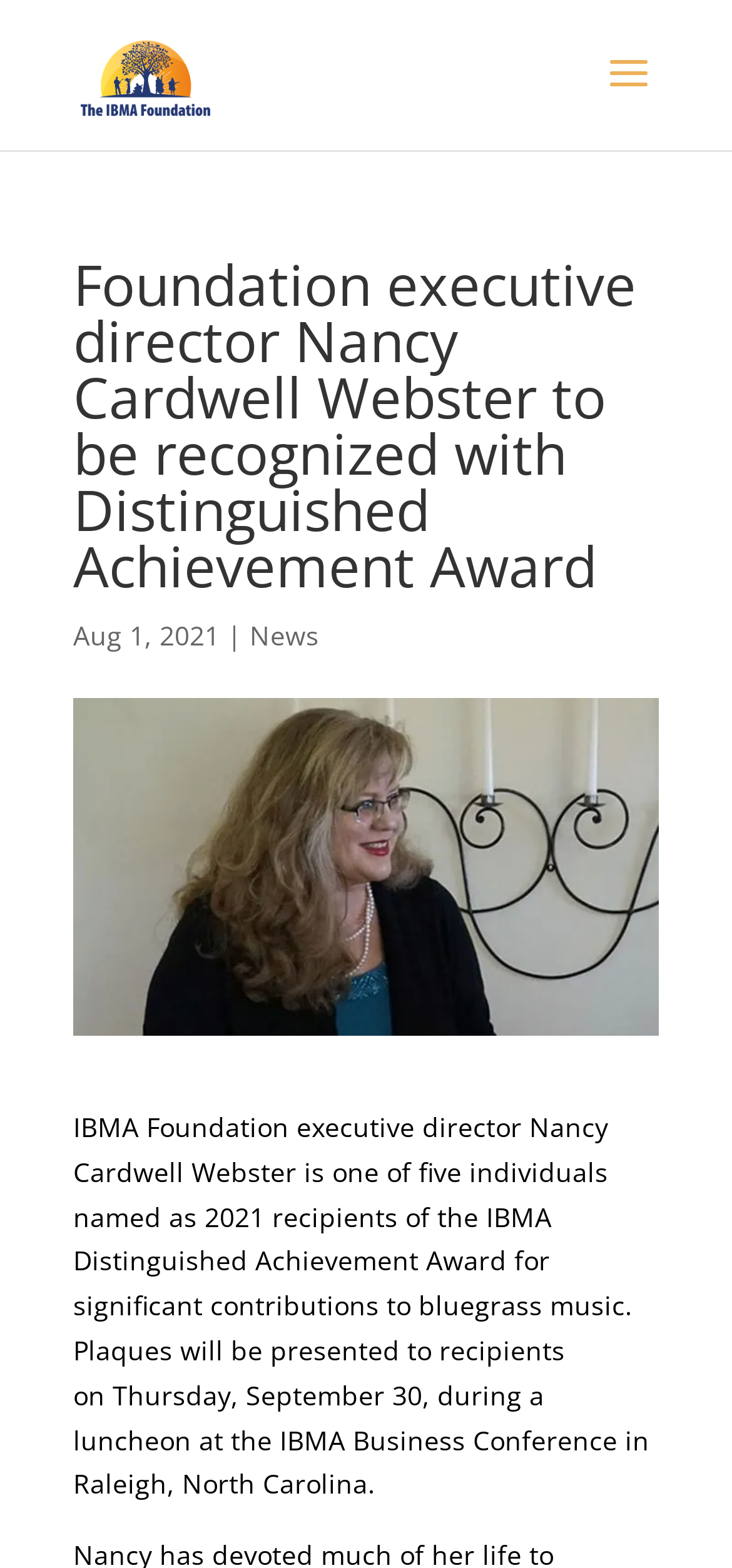Locate the bounding box of the UI element based on this description: "Reality Star". Provide four float numbers between 0 and 1 as [left, top, right, bottom].

None